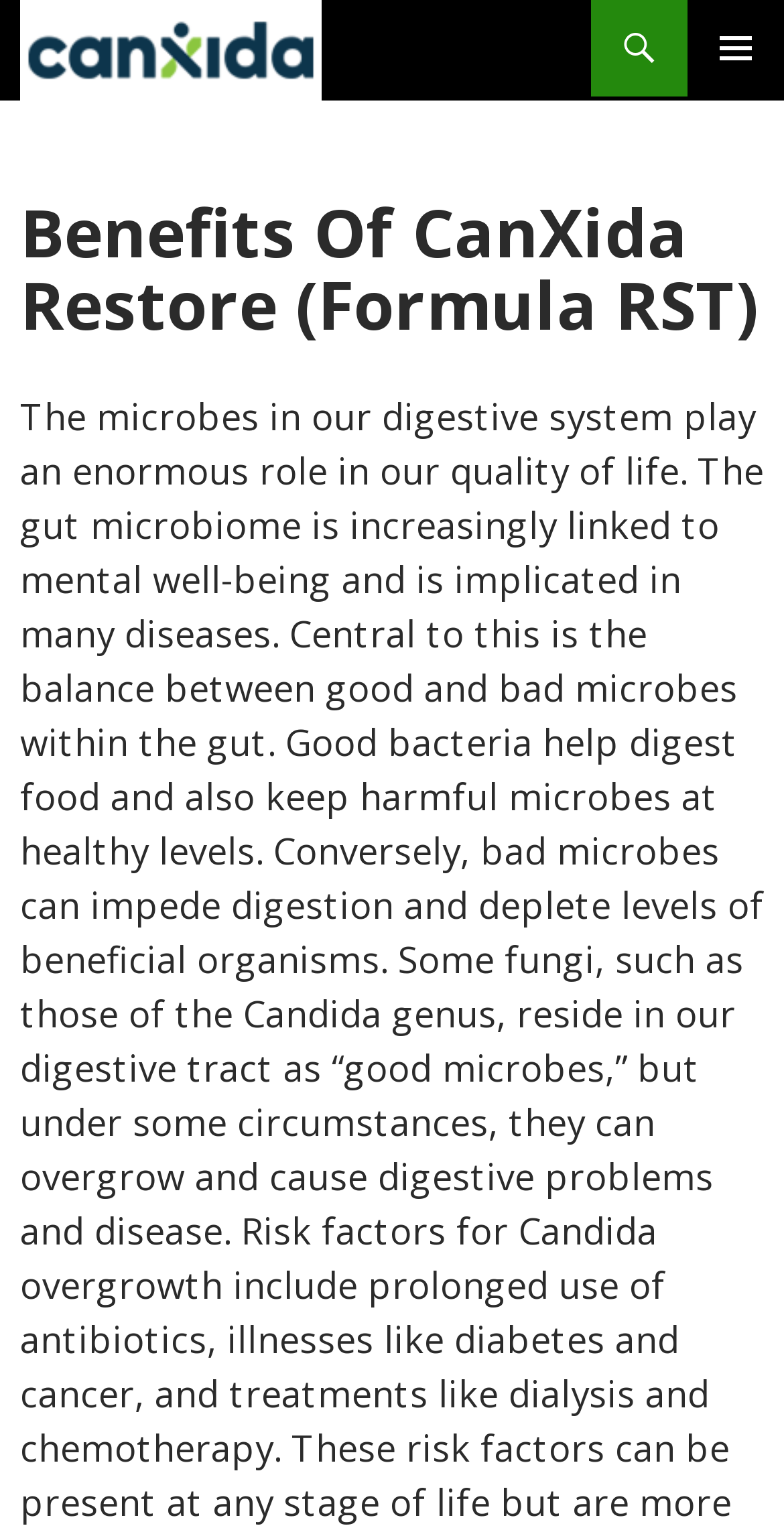Please provide the bounding box coordinates for the UI element as described: "Primary Menu". The coordinates must be four floats between 0 and 1, represented as [left, top, right, bottom].

[0.877, 0.0, 1.0, 0.063]